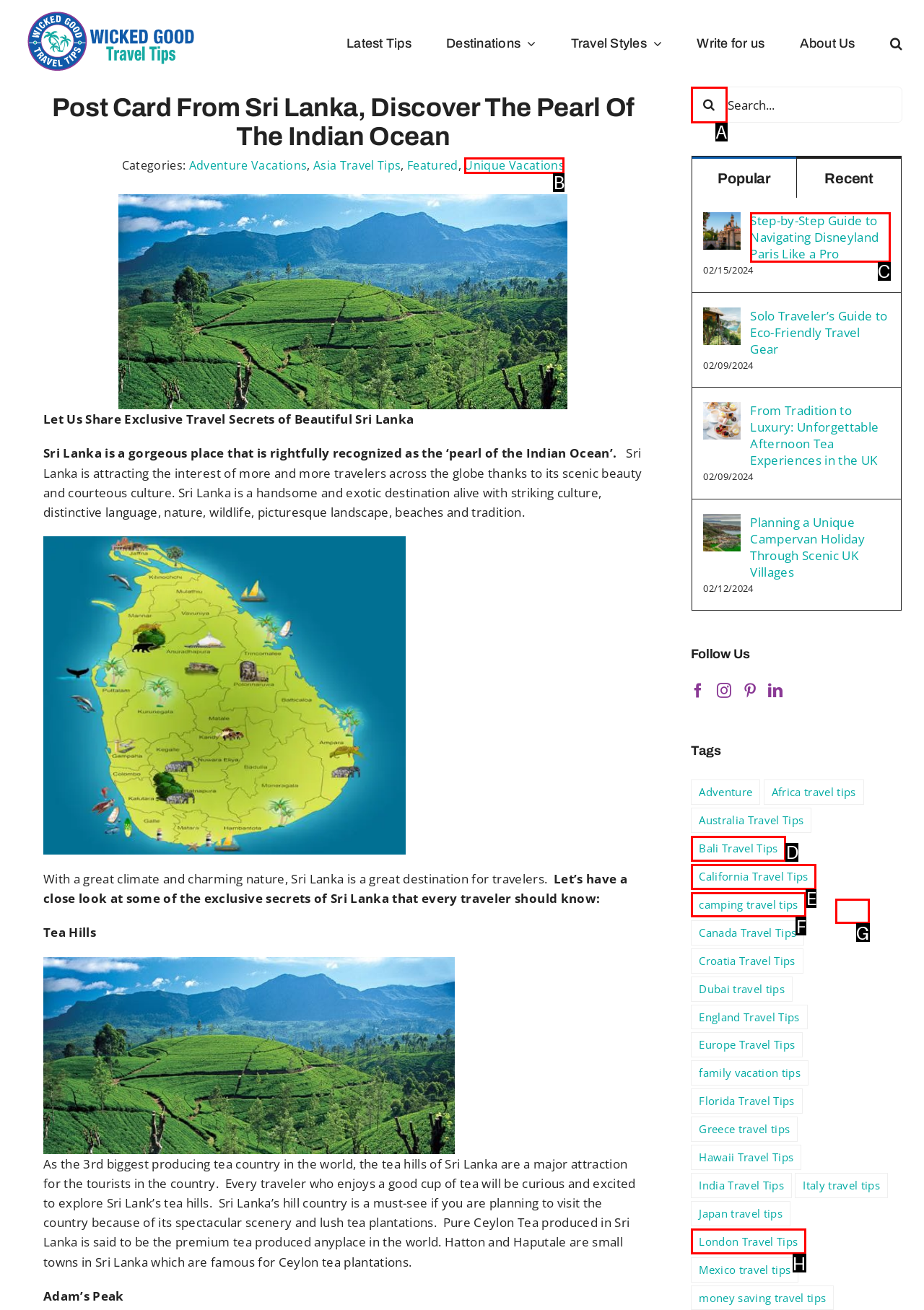Indicate which HTML element you need to click to complete the task: follow the link to American Scientist September Forum. Provide the letter of the selected option directly.

None